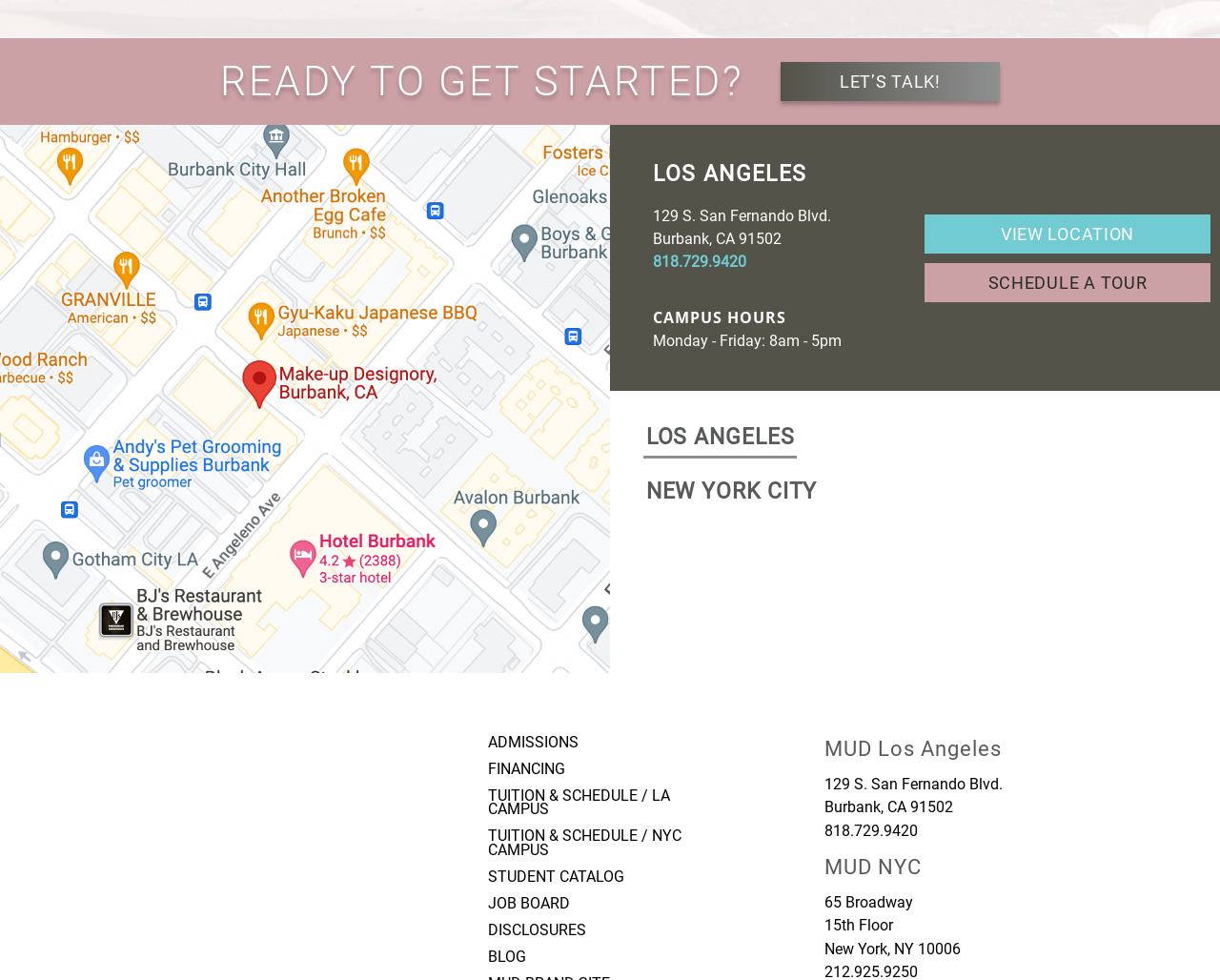What is the address of the New York City campus?
Please look at the screenshot and answer using one word or phrase.

65 Broadway, 15th Floor, New York, NY 10006